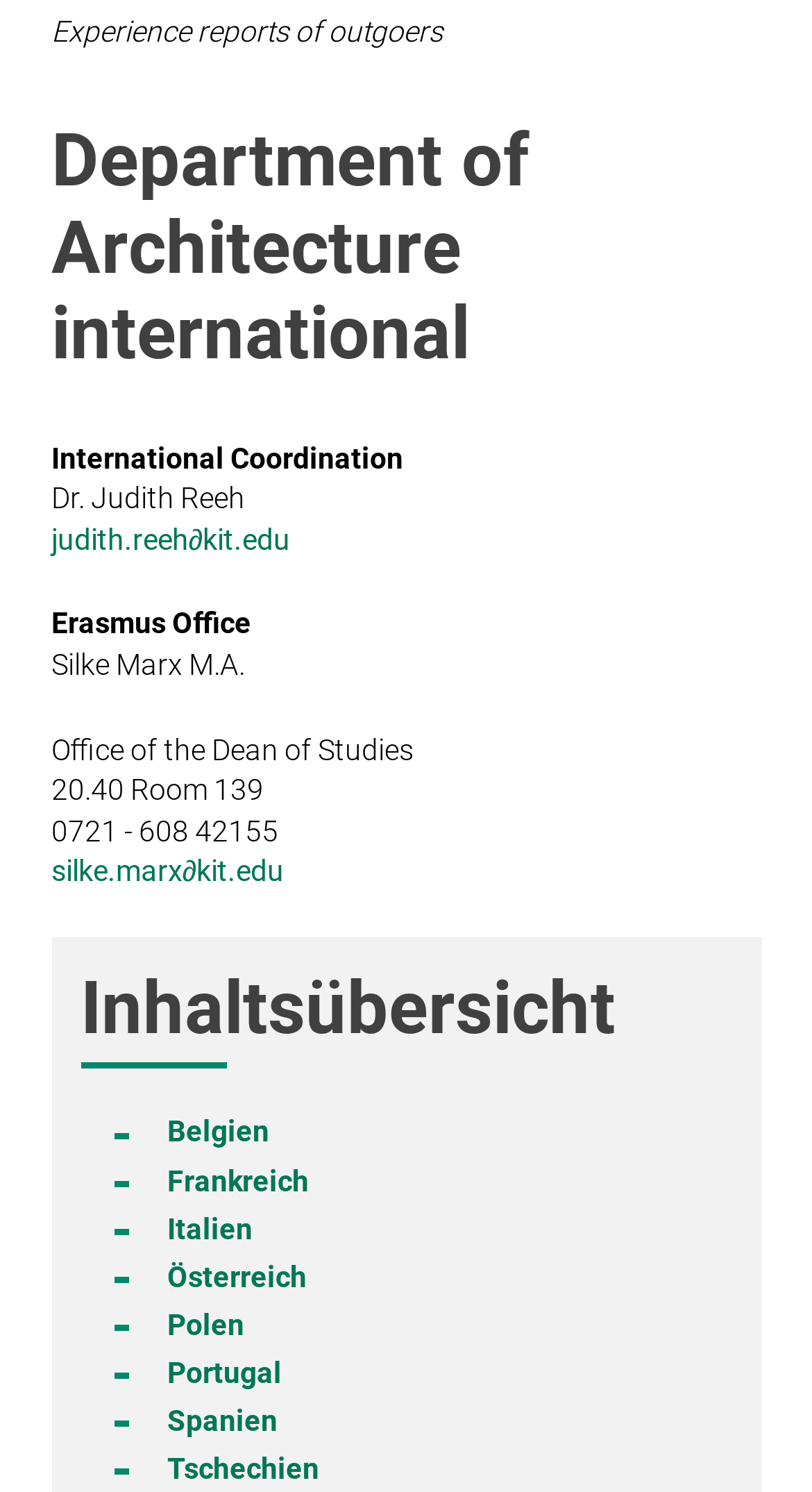Provide the bounding box coordinates of the HTML element this sentence describes: "Polen". The bounding box coordinates consist of four float numbers between 0 and 1, i.e., [left, top, right, bottom].

[0.206, 0.876, 0.301, 0.899]